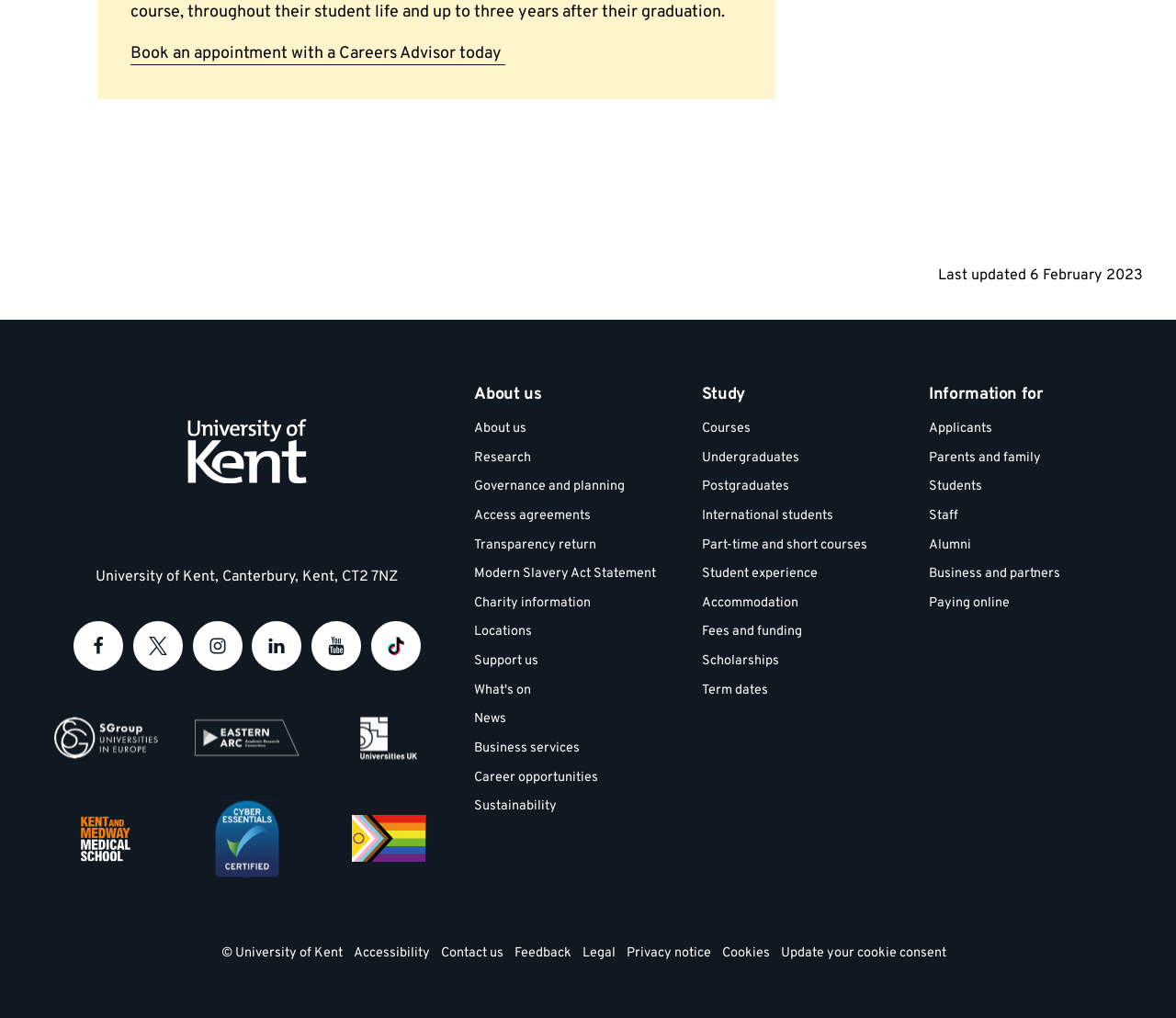What is the purpose of the 'Book an appointment with a Careers Advisor today' link?
Based on the image, provide a one-word or brief-phrase response.

To book an appointment